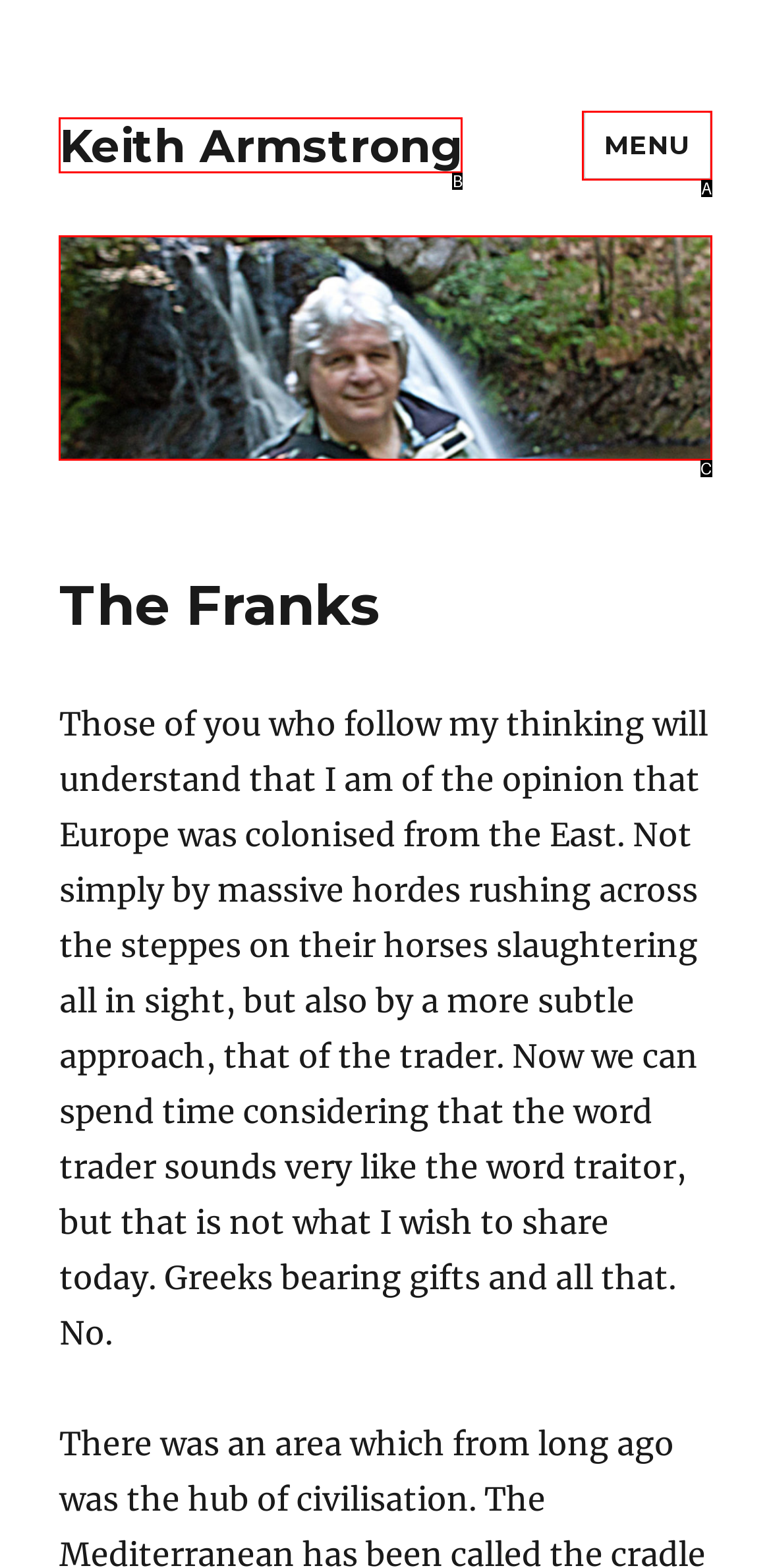Match the element description: Menu to the correct HTML element. Answer with the letter of the selected option.

A